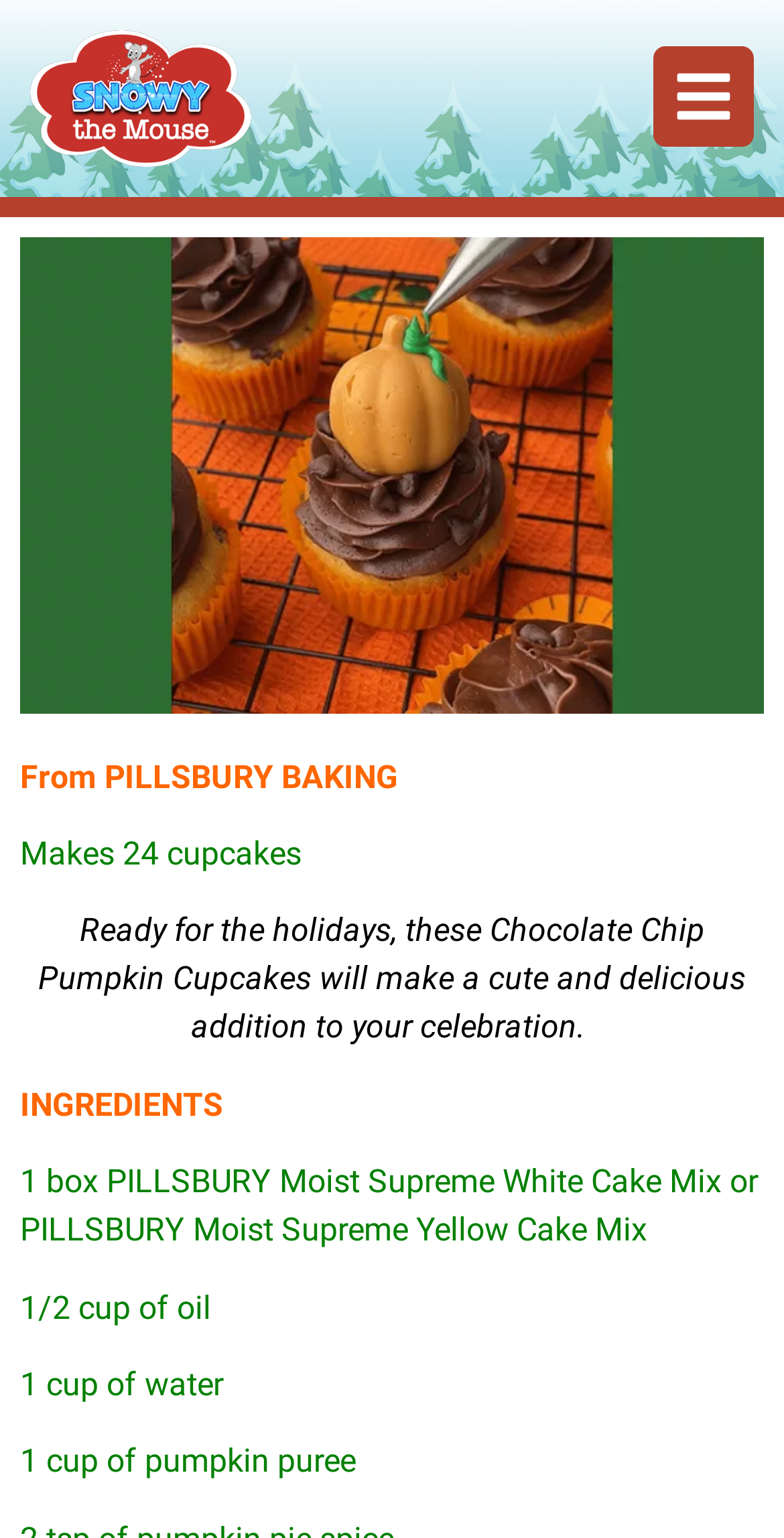What is the brand of cake mix used in the recipe?
Using the details from the image, give an elaborate explanation to answer the question.

By examining the ingredients list, we can see that the recipe calls for '1 box PILLSBURY Moist Supreme White Cake Mix or PILLSBURY Moist Supreme Yellow Cake Mix', indicating that the brand of cake mix used is PILLSBURY.